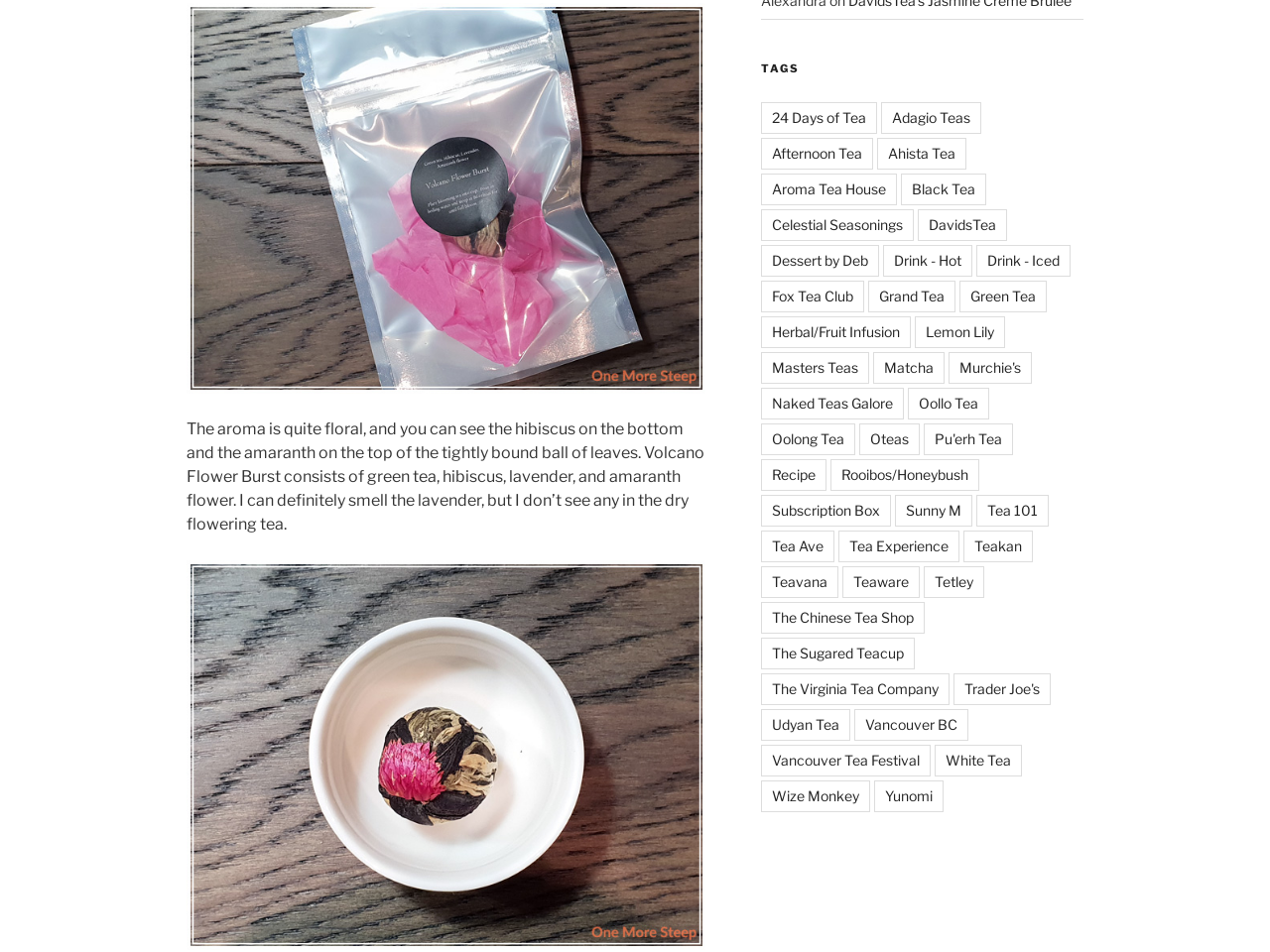Determine the bounding box coordinates of the element that should be clicked to execute the following command: "Explore the 'Tea 101' section".

[0.768, 0.52, 0.825, 0.554]